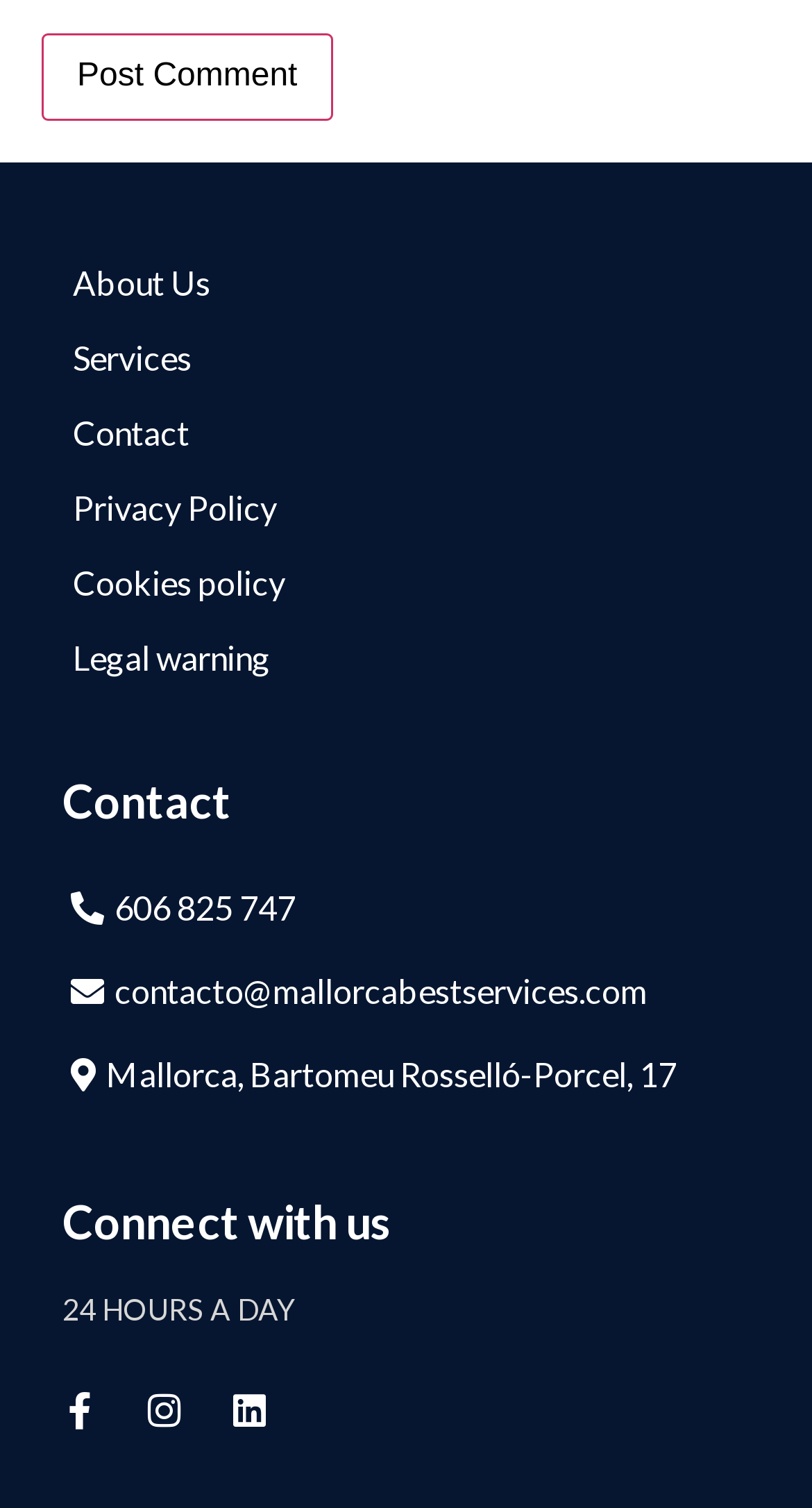Determine the bounding box coordinates for the HTML element mentioned in the following description: "Linkedin". The coordinates should be a list of four floats ranging from 0 to 1, represented as [left, top, right, bottom].

[0.262, 0.91, 0.354, 0.96]